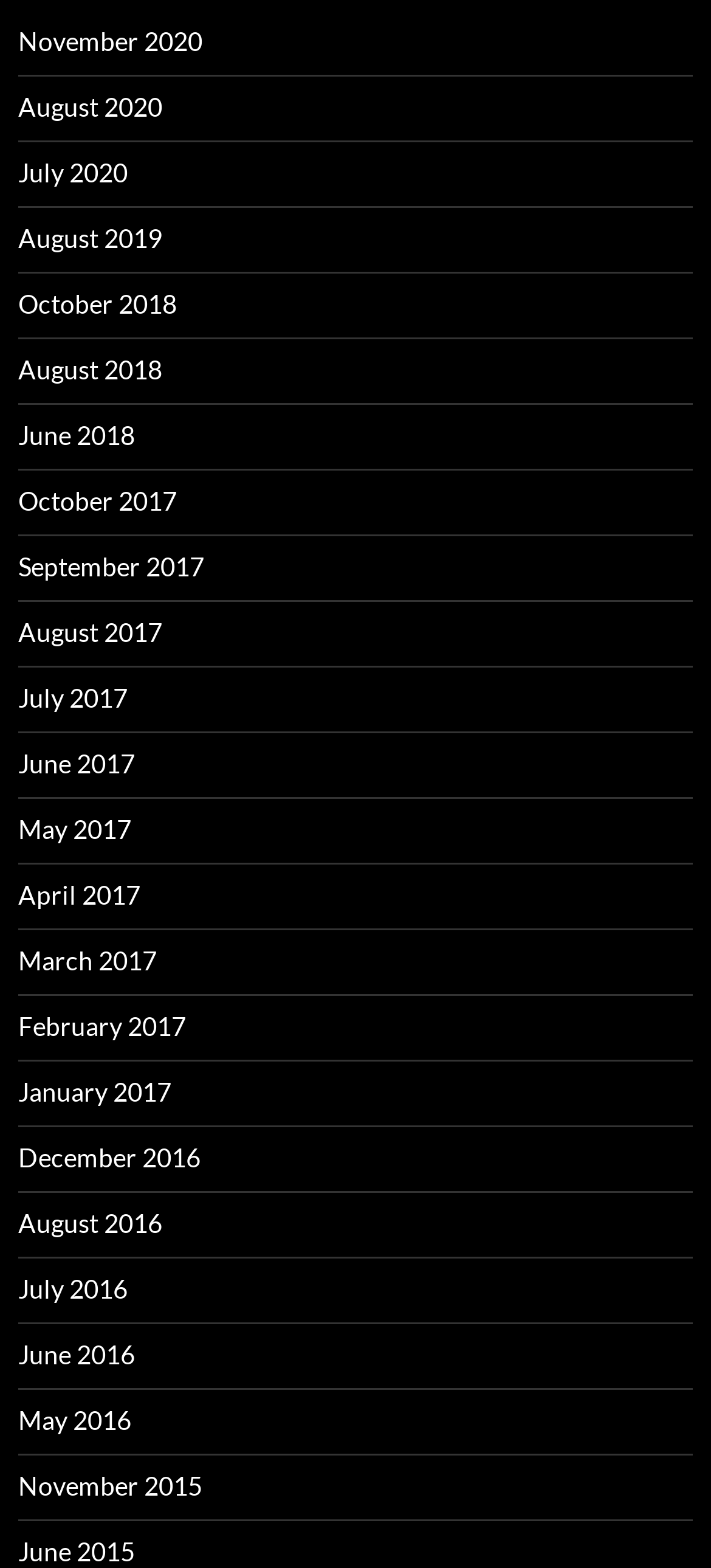Using the provided description October 2017, find the bounding box coordinates for the UI element. Provide the coordinates in (top-left x, top-left y, bottom-right x, bottom-right y) format, ensuring all values are between 0 and 1.

[0.026, 0.309, 0.249, 0.329]